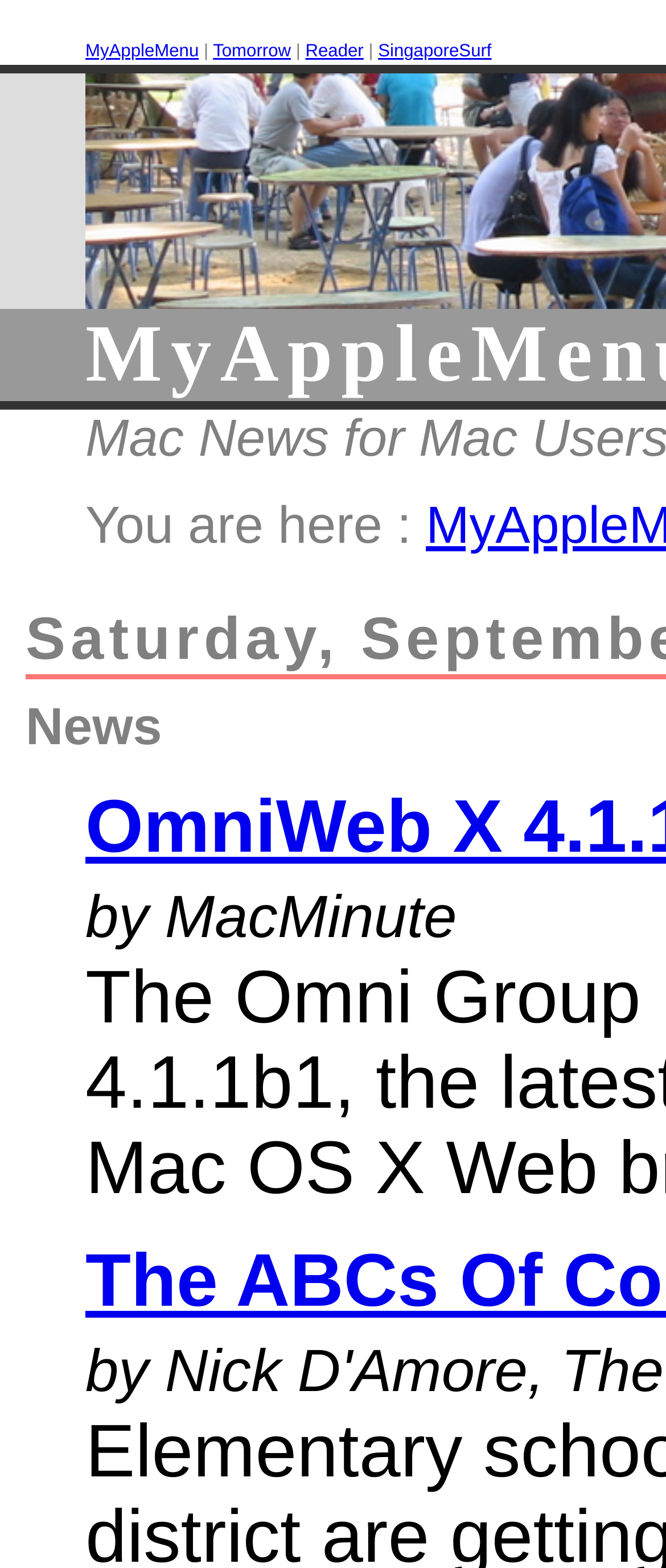Respond to the question below with a single word or phrase:
What are the main sections of the website?

Tomorrow, Reader, SingaporeSurf